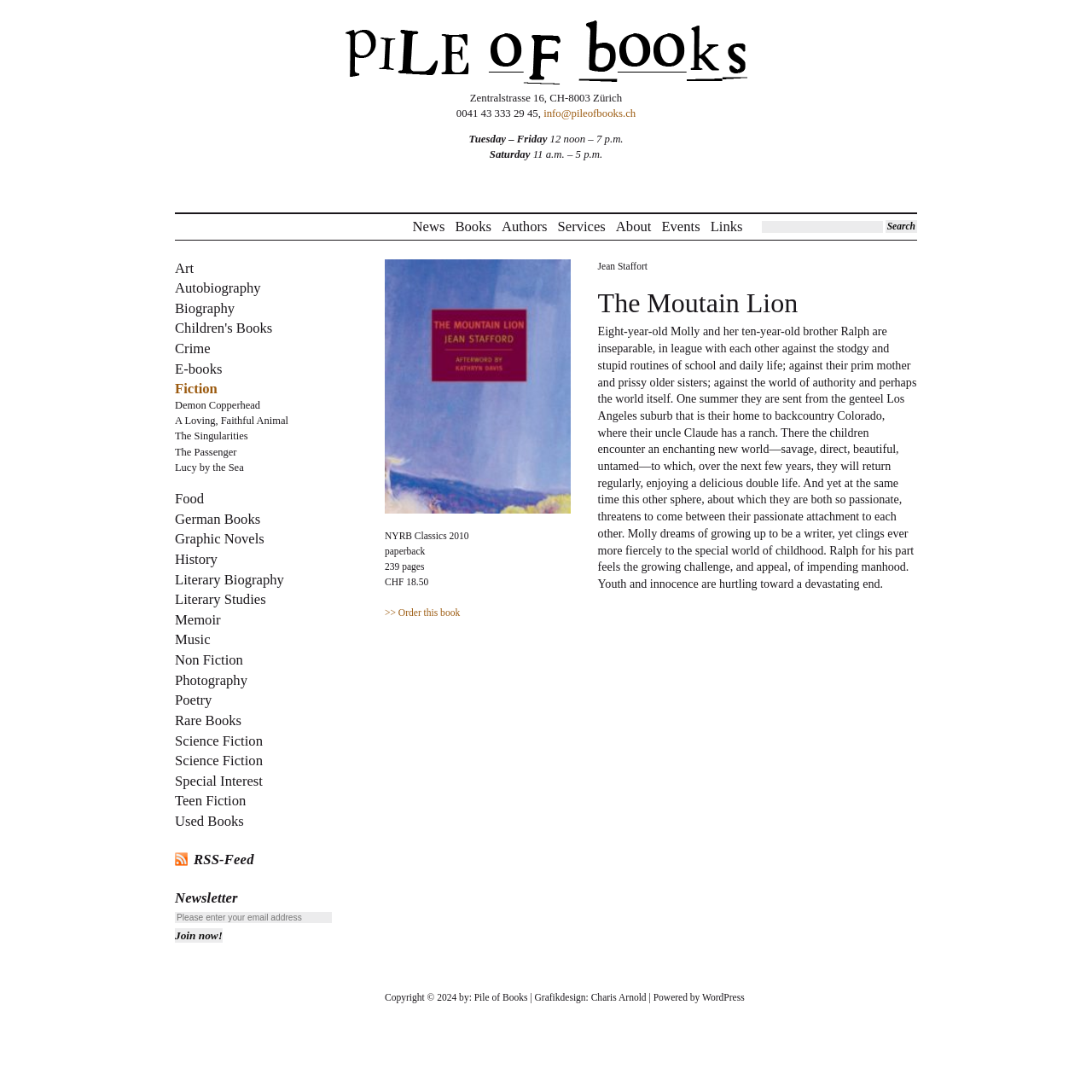Use one word or a short phrase to answer the question provided: 
What is the price of the book 'The Moutain Lion'?

CHF 18.50